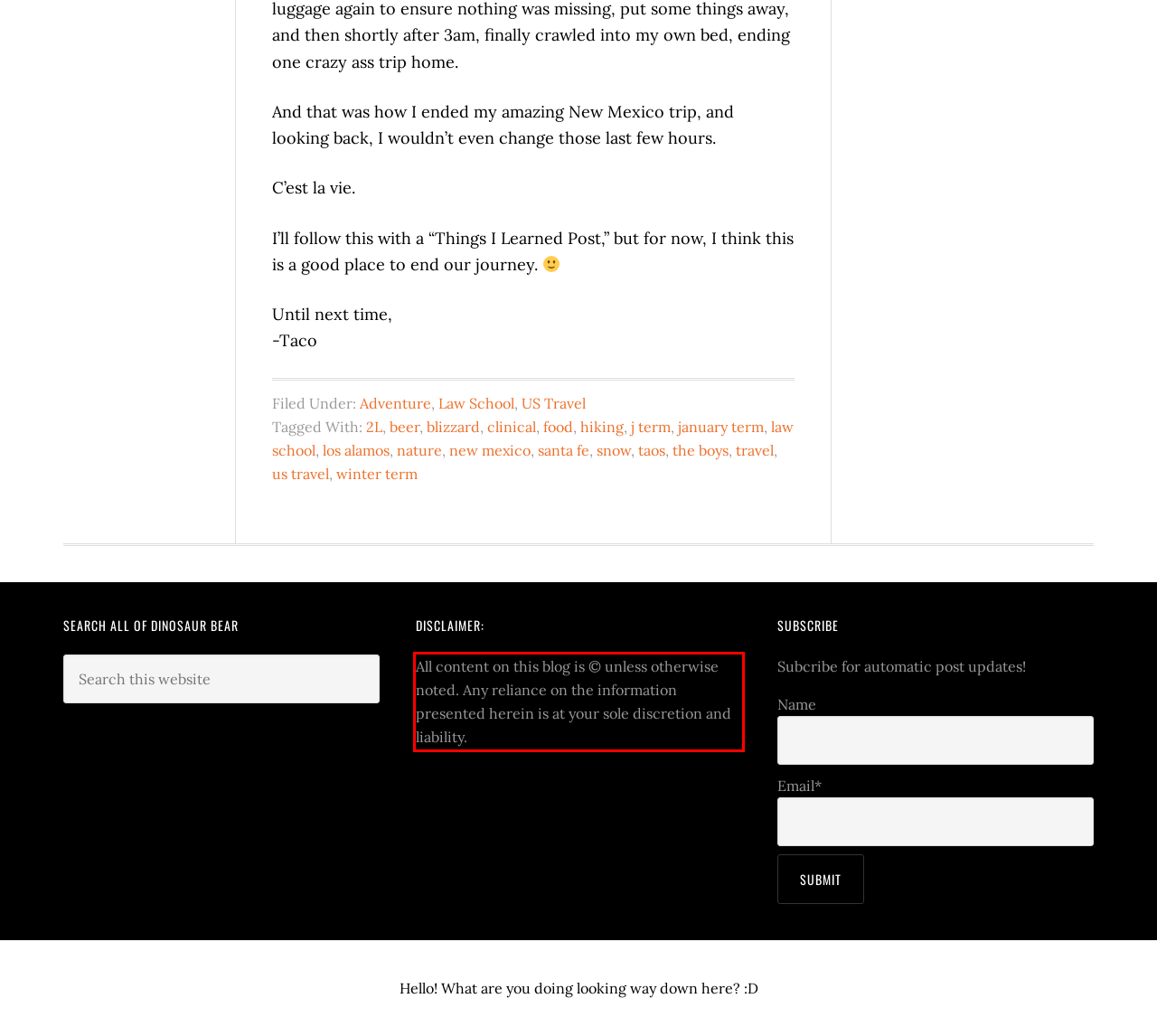Examine the webpage screenshot and use OCR to recognize and output the text within the red bounding box.

All content on this blog is © unless otherwise noted. Any reliance on the information presented herein is at your sole discretion and liability.